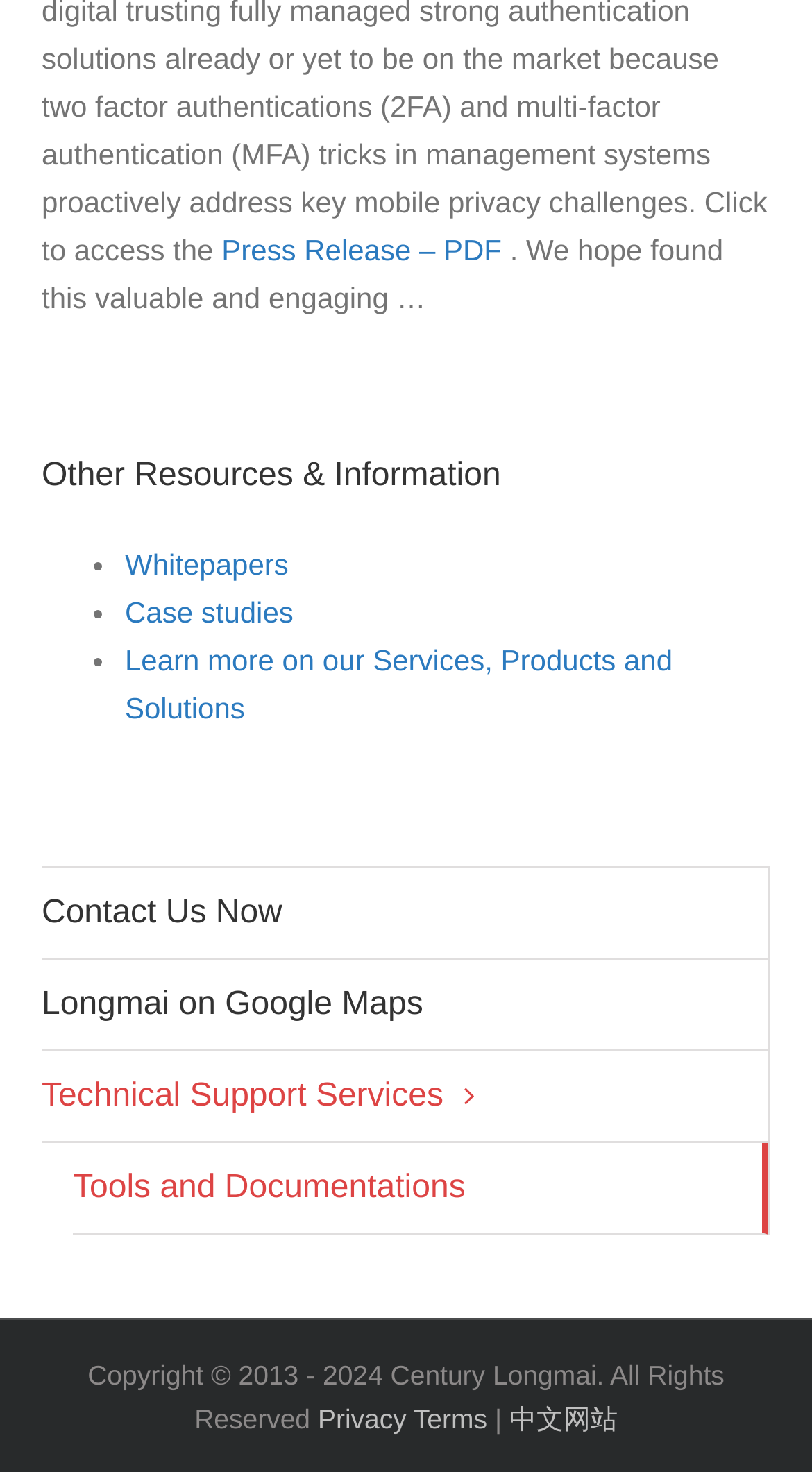What is the purpose of the 'Technical Support Services' link?
Look at the image and answer the question with a single word or phrase.

Has a popup menu